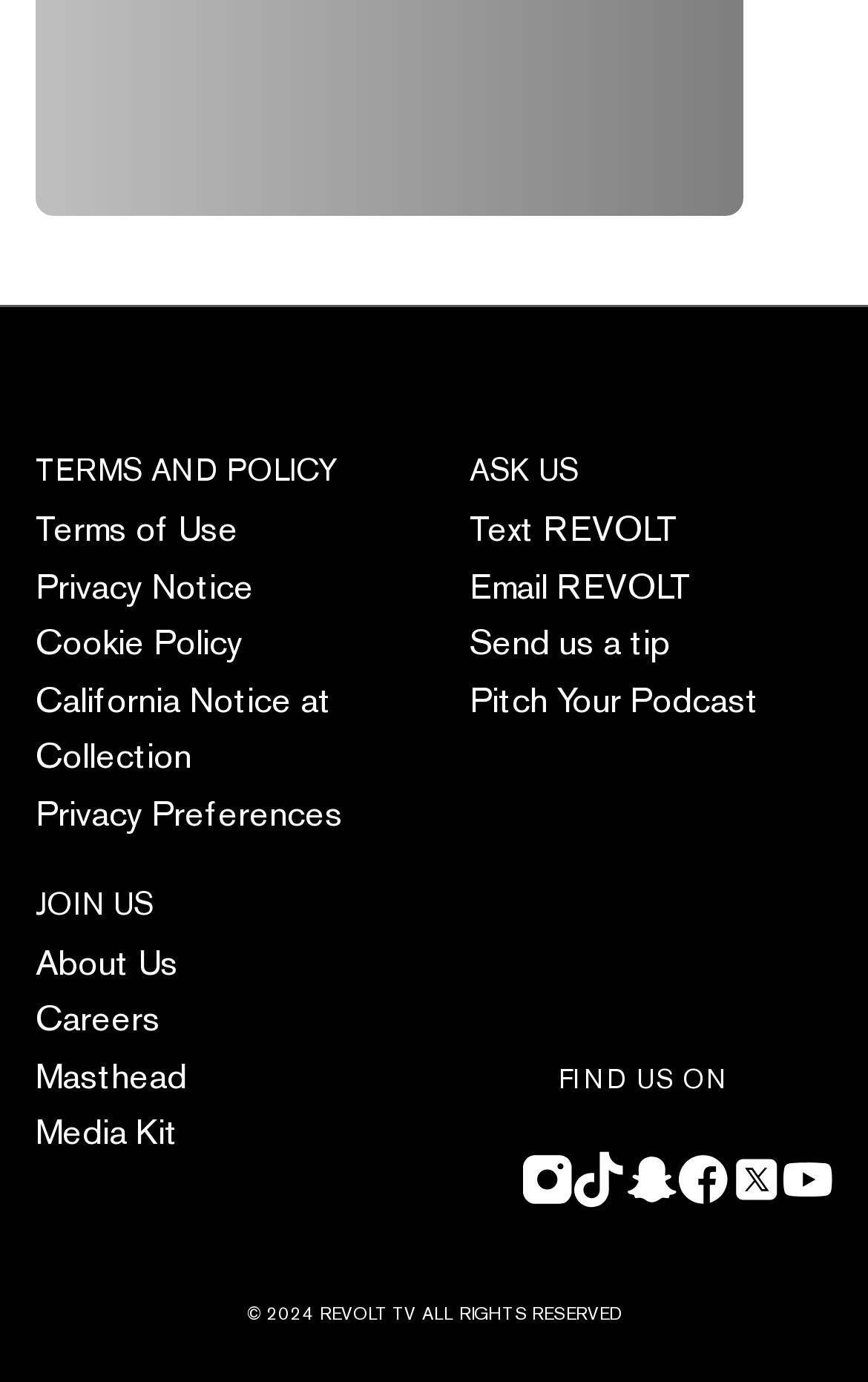Respond to the question with just a single word or phrase: 
What is the copyright year mentioned?

2024